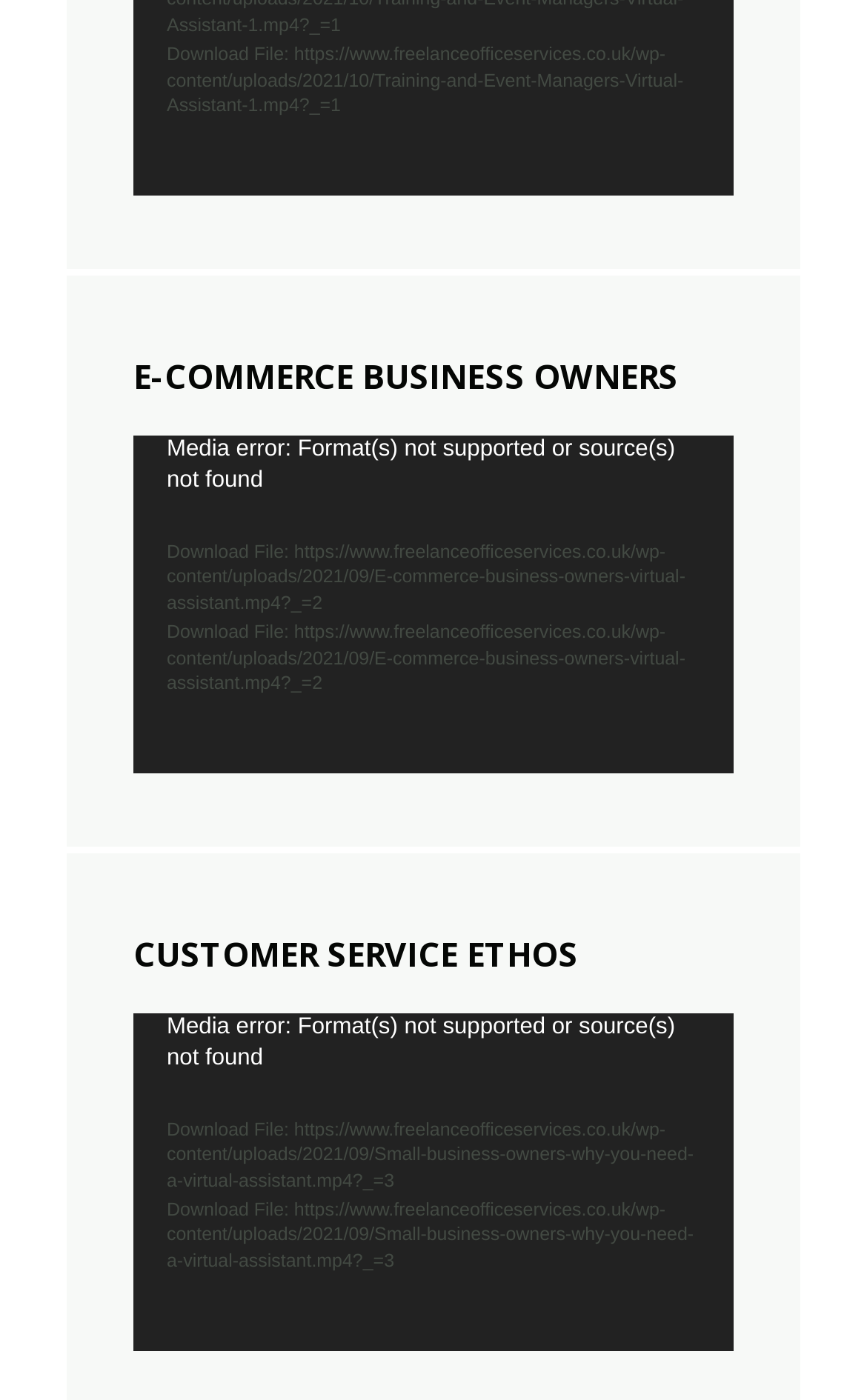What is the purpose of the button with the text 'Play'?
Please answer the question as detailed as possible based on the image.

I inferred the purpose of the button by its text 'Play' and its location within the video player, which suggests that it is used to start playing the video.